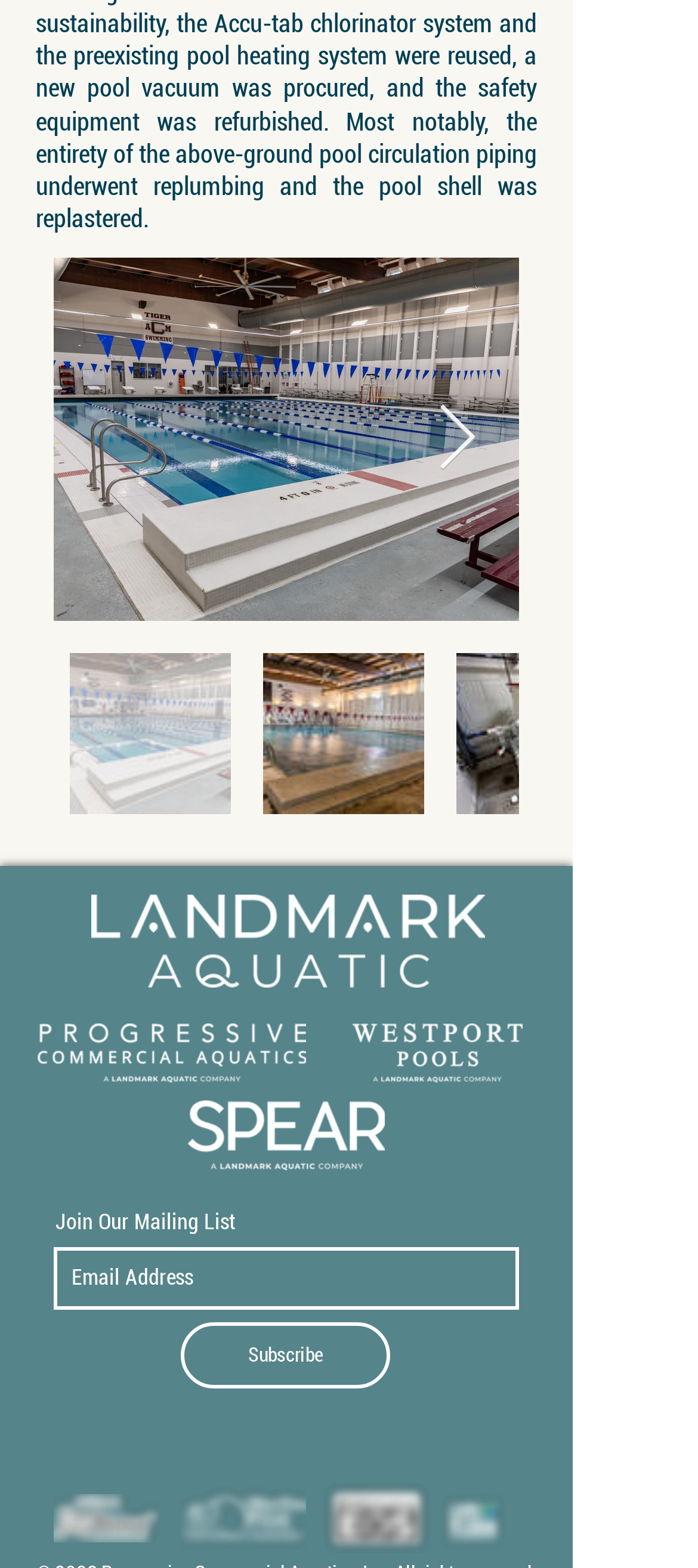What is the purpose of the 'Subscribe' button?
Offer a detailed and full explanation in response to the question.

The 'Subscribe' button is located below the 'Join Our Mailing List' text and an 'Email Address' textbox, indicating that it is used to submit the email address to join the mailing list.